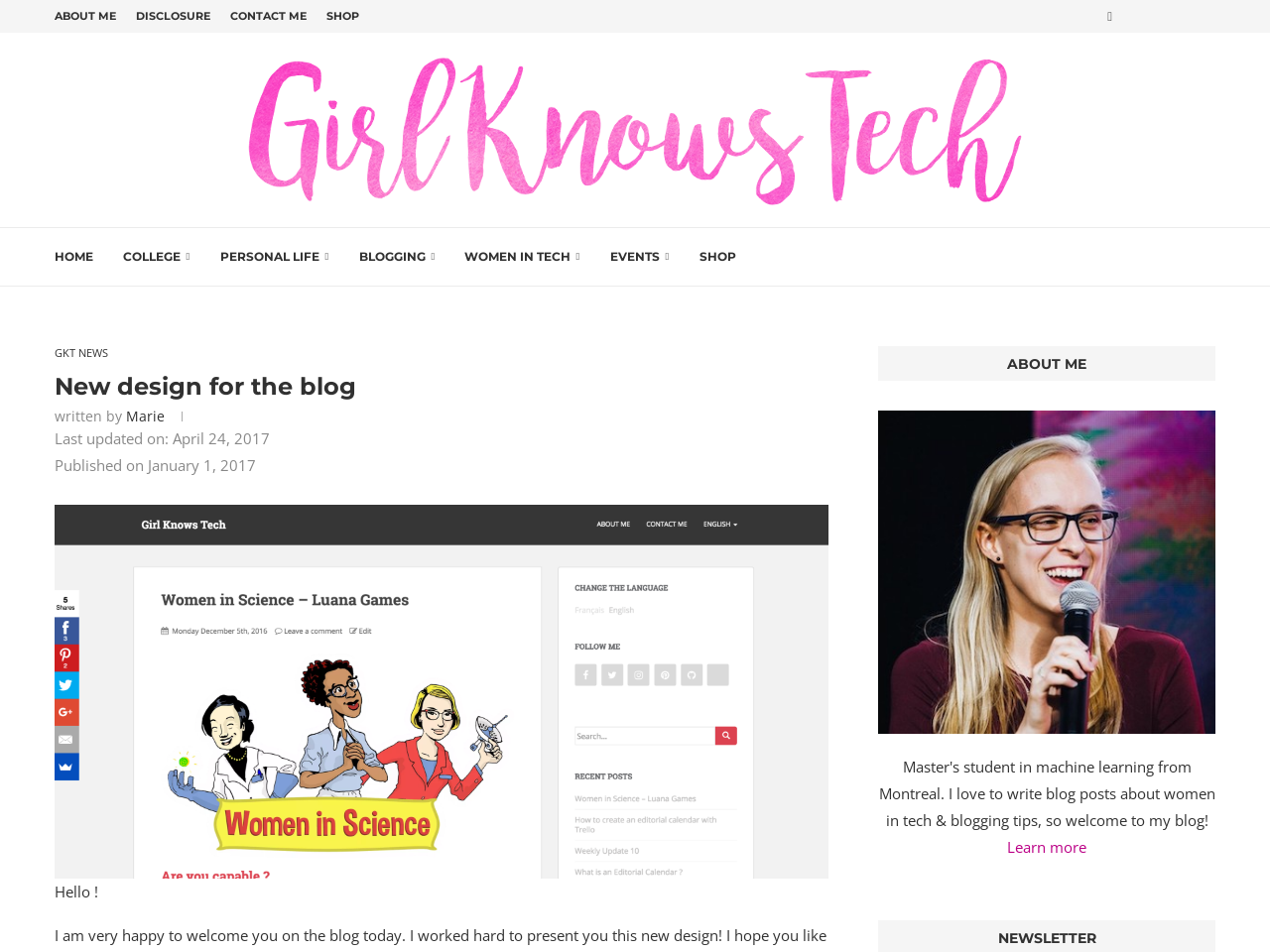Determine the bounding box coordinates of the section I need to click to execute the following instruction: "learn more about the author". Provide the coordinates as four float numbers between 0 and 1, i.e., [left, top, right, bottom].

[0.793, 0.879, 0.855, 0.9]